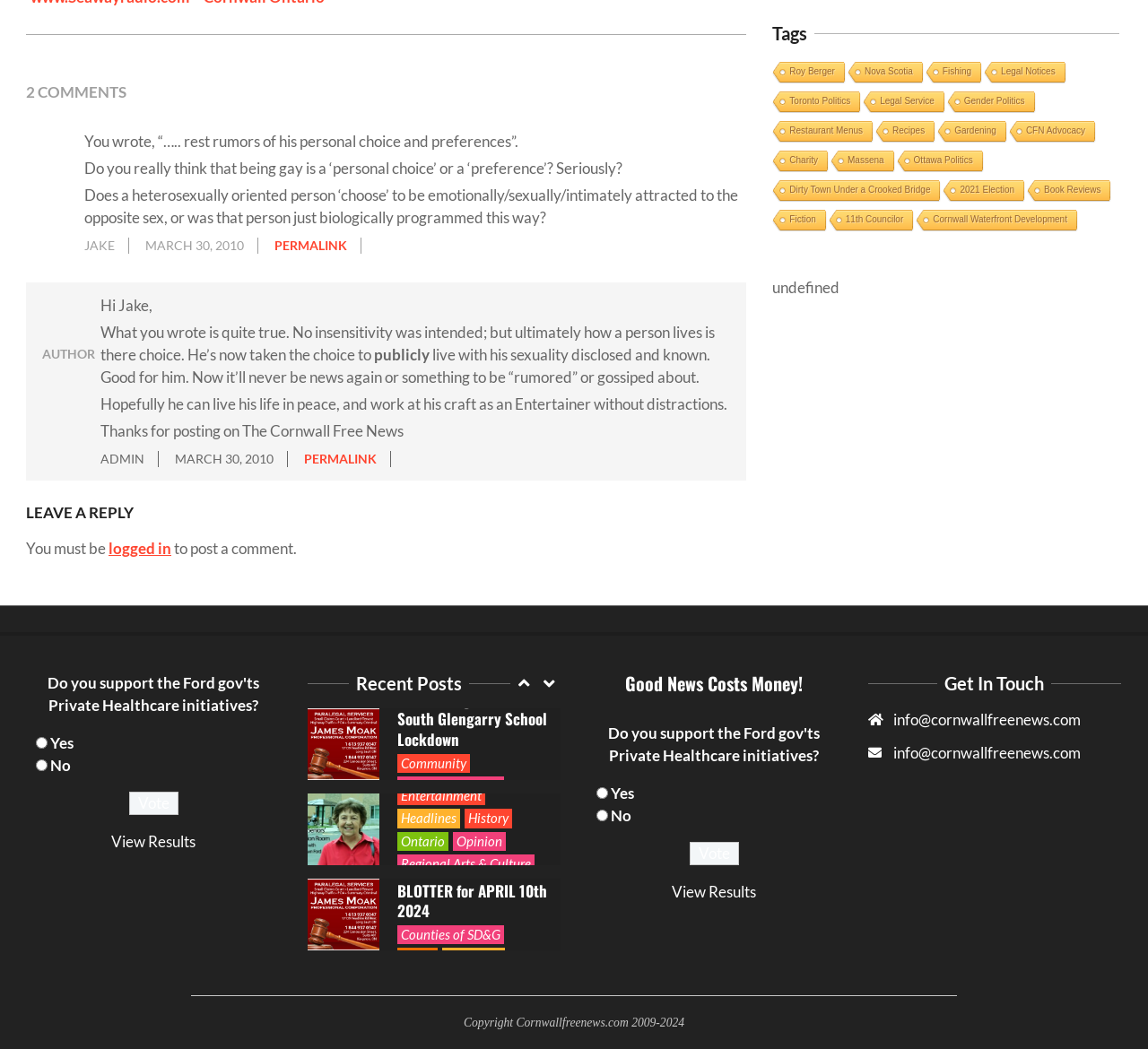Identify the bounding box coordinates of the specific part of the webpage to click to complete this instruction: "Click the 'View Results' link".

[0.097, 0.793, 0.171, 0.811]